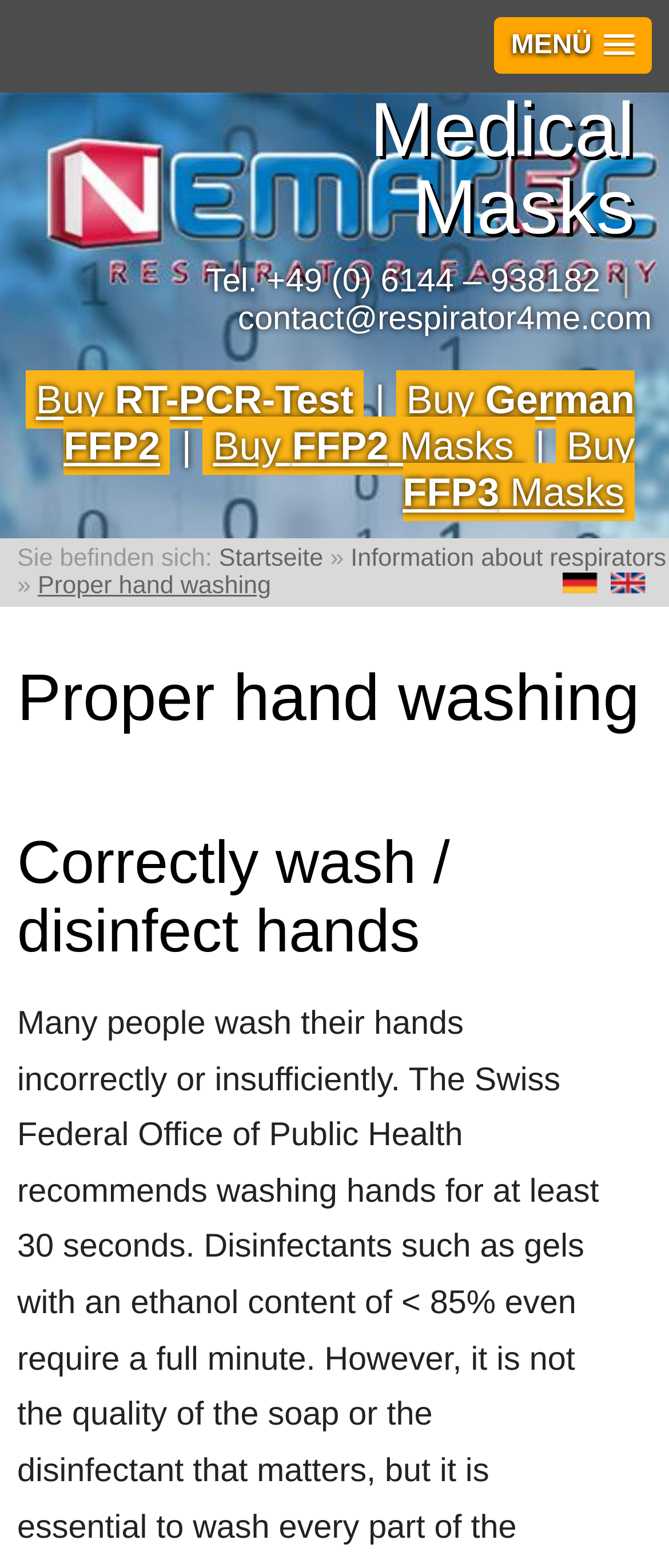How many headings are there on the webpage?
Give a single word or phrase answer based on the content of the image.

2